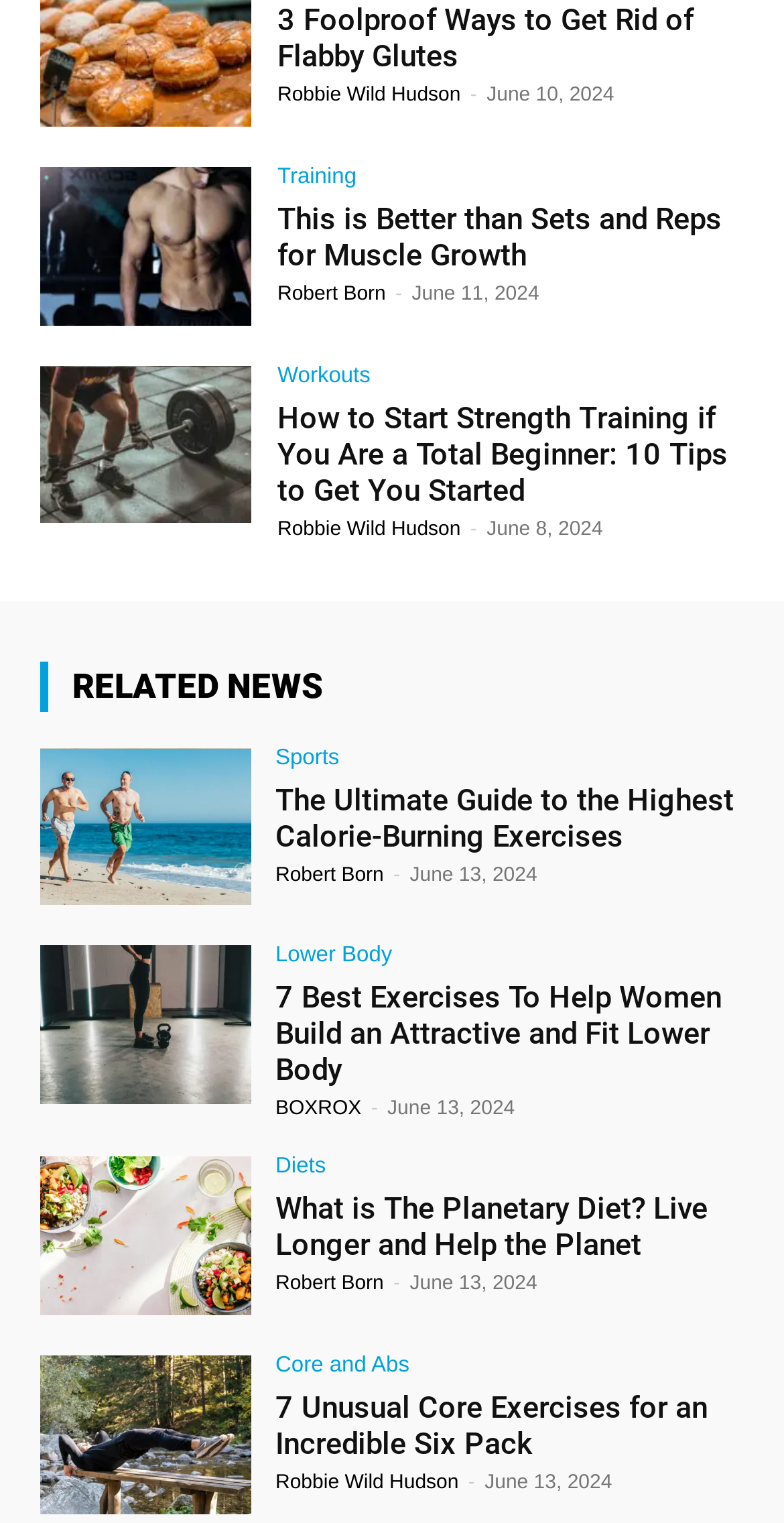Using the description "Robbie Wild Hudson", predict the bounding box of the relevant HTML element.

[0.354, 0.056, 0.588, 0.07]